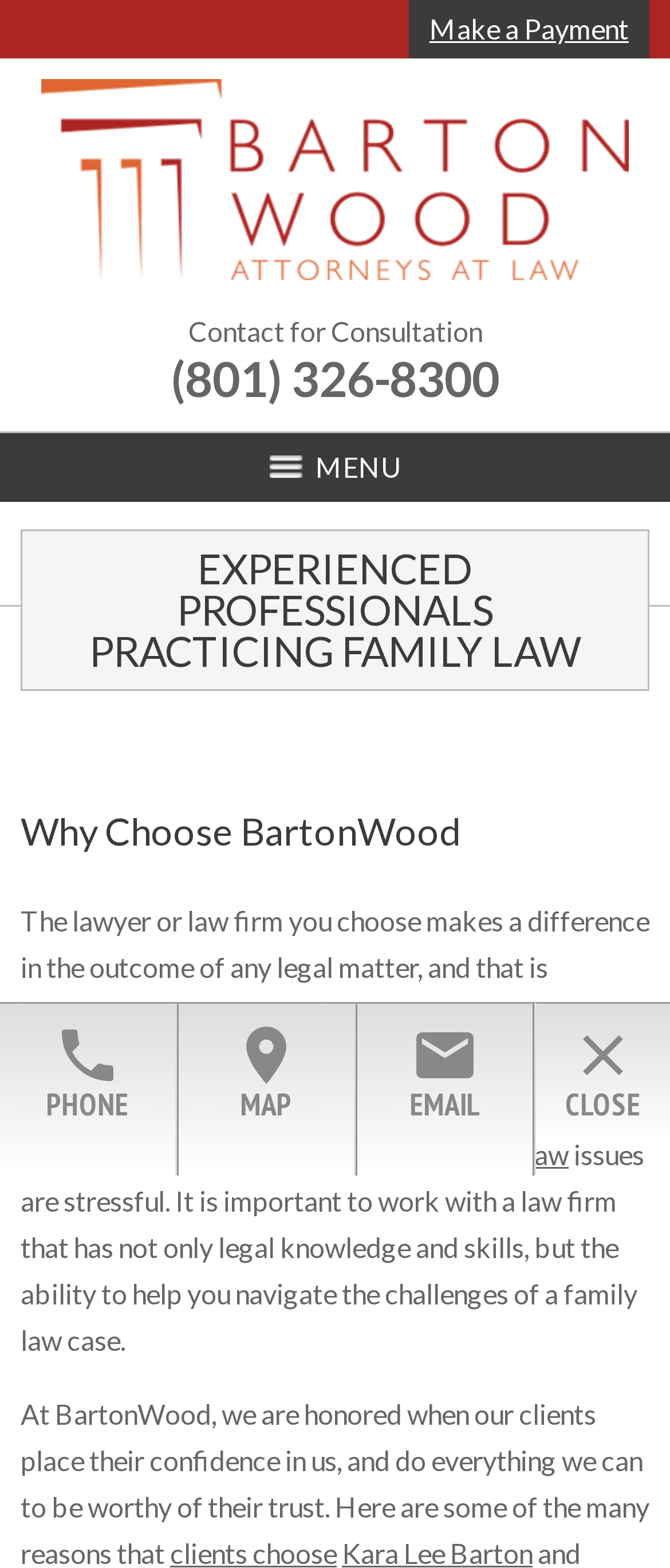What is the name of the law firm?
Based on the screenshot, give a detailed explanation to answer the question.

I found the name of the law firm by looking at the top-left section of the webpage, where it displays the logo and the name 'BartonWood'.